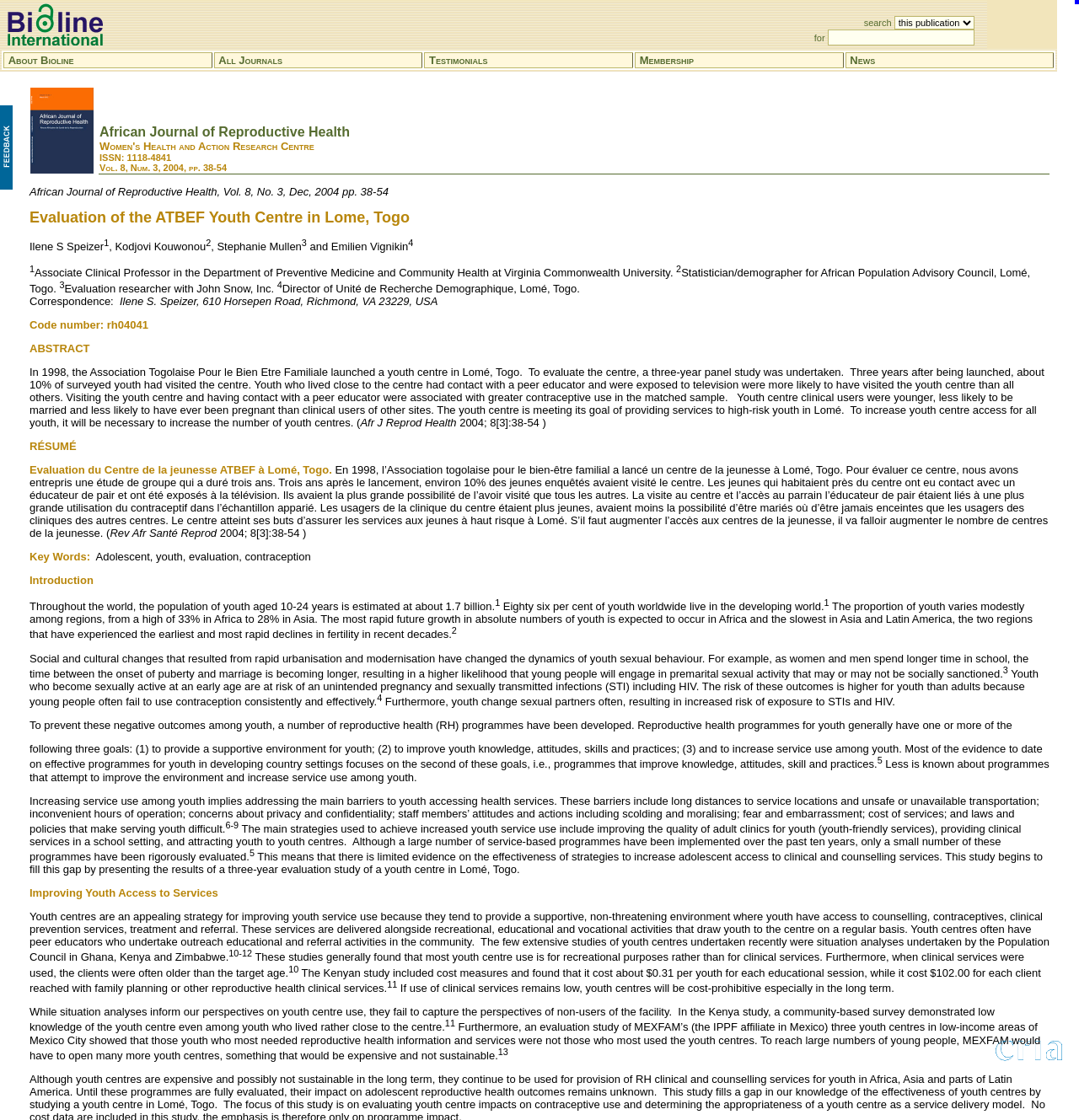Please answer the following question using a single word or phrase: 
What is the topic of the article?

Evaluation of the ATBEF Youth Centre